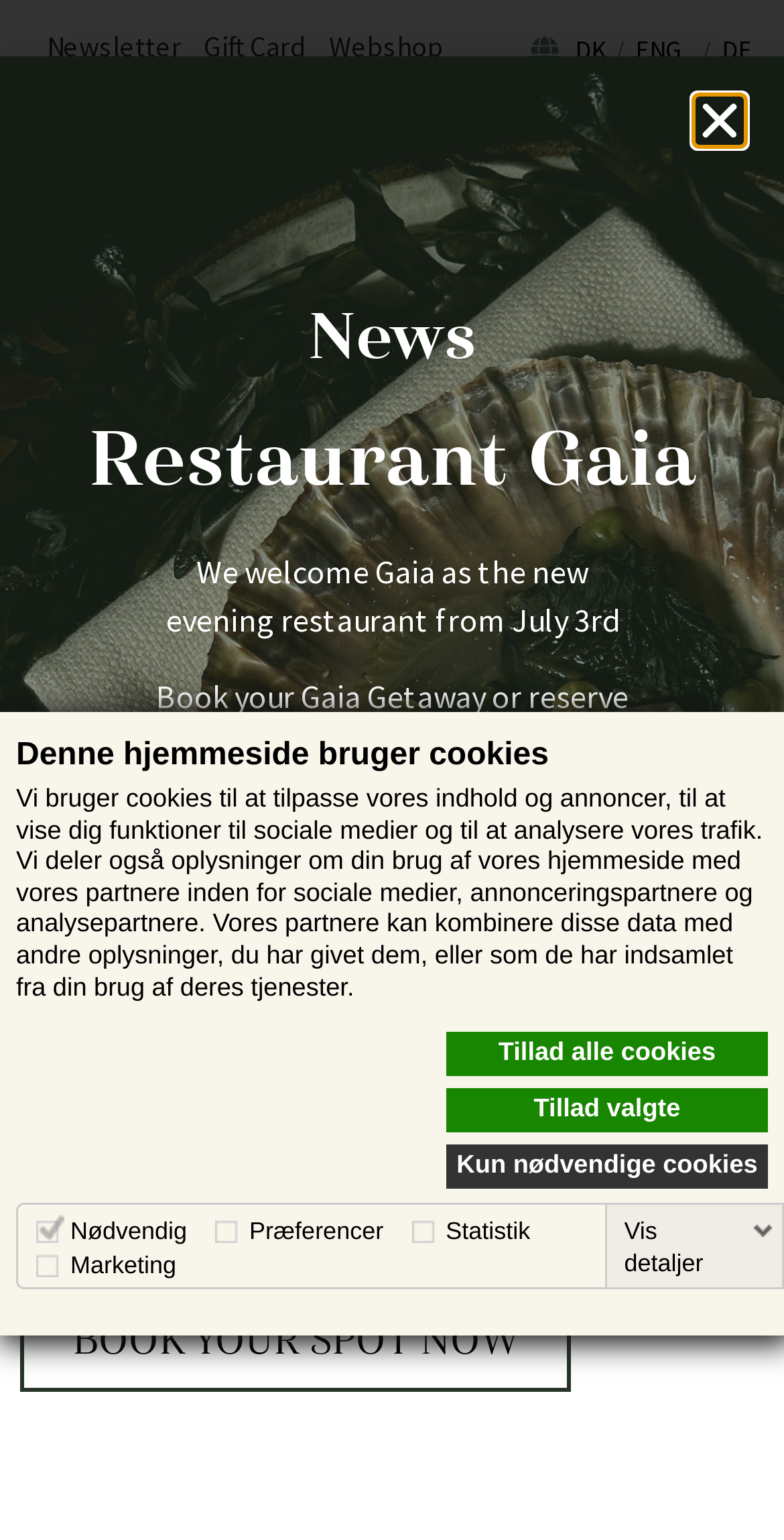What is the purpose of the cookies on this website?
Using the details from the image, give an elaborate explanation to answer the question.

Based on the cookie policy section, it is clear that the website uses cookies to personalize content and ads, as well as to analyze traffic and share information with social media and advertising partners.